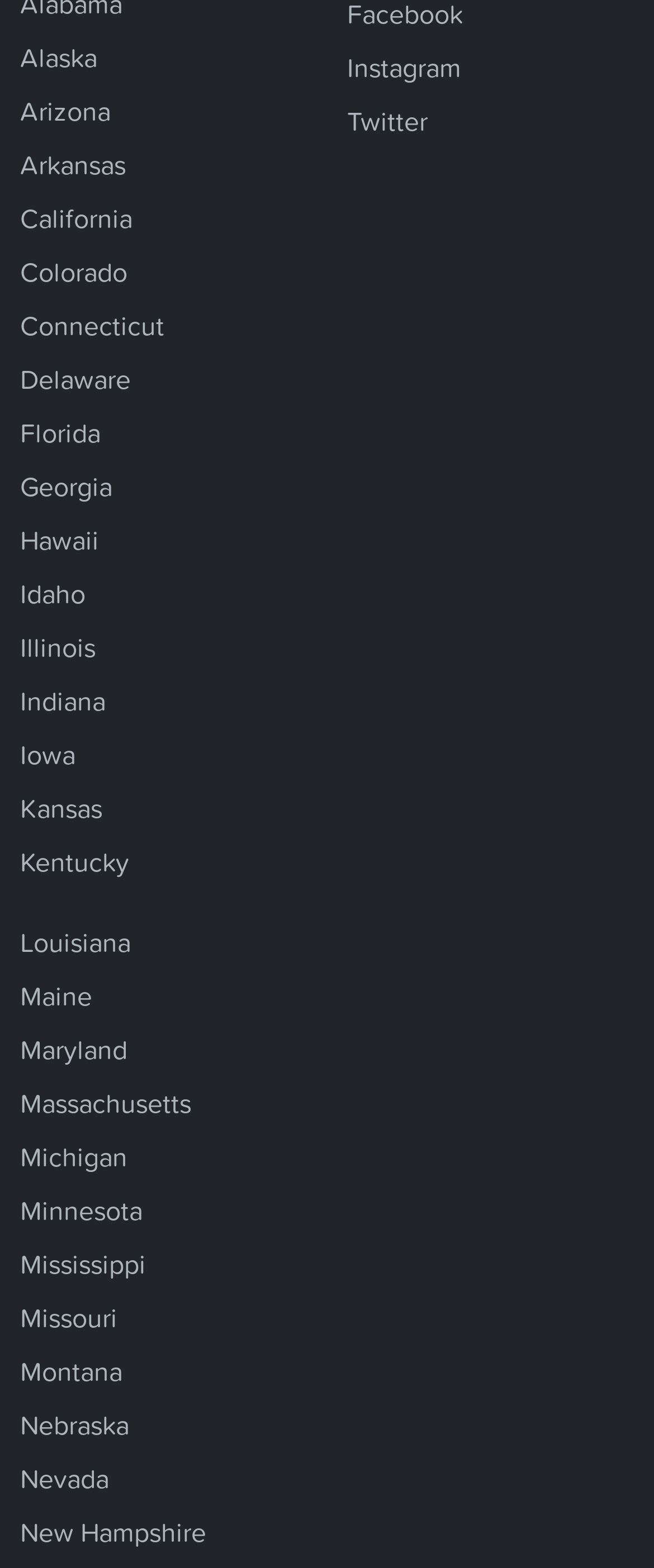What is the first state listed?
Using the information from the image, give a concise answer in one word or a short phrase.

Alaska